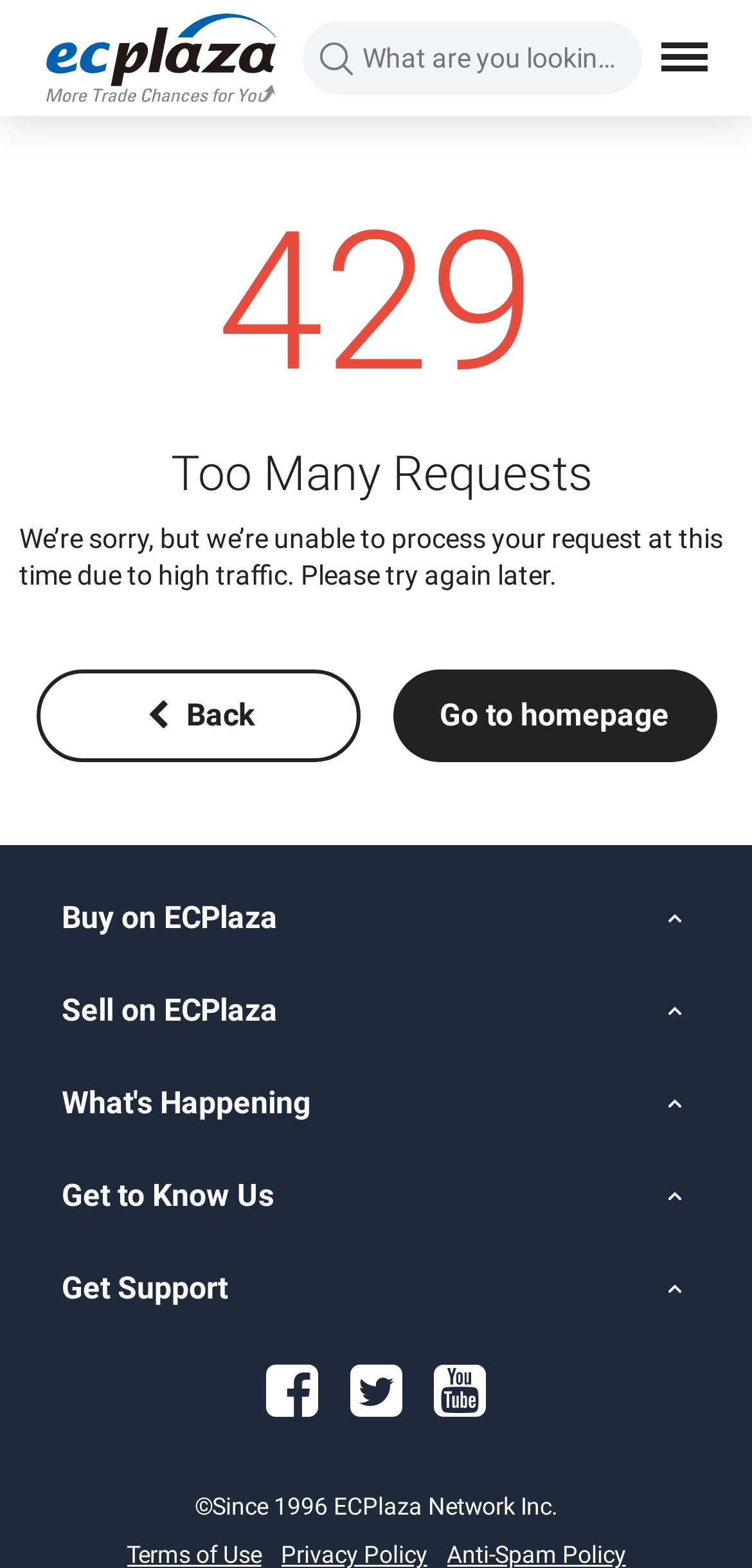Given the description "What's Happening", provide the bounding box coordinates of the corresponding UI element.

[0.036, 0.675, 0.964, 0.734]